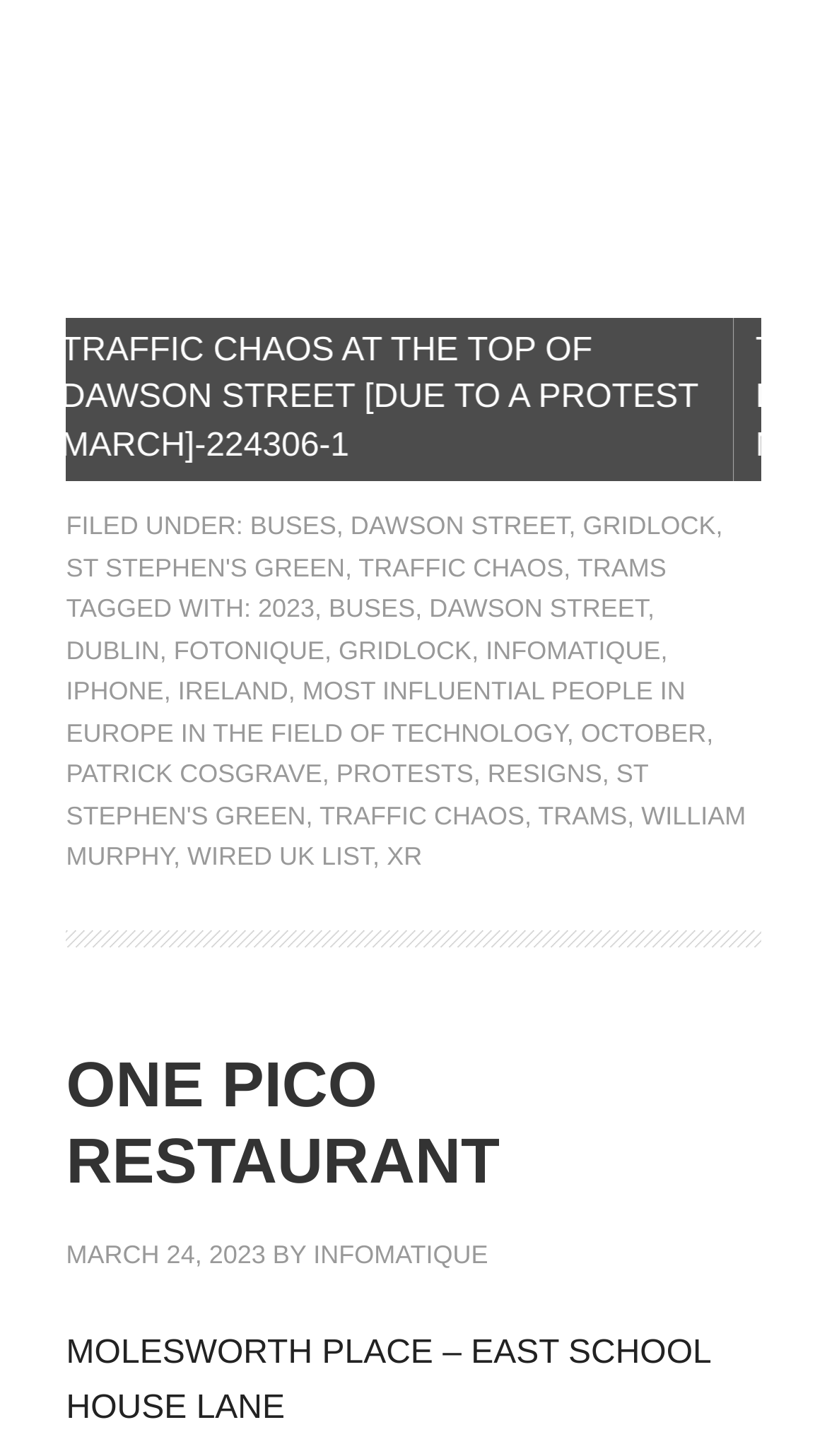Can you pinpoint the bounding box coordinates for the clickable element required for this instruction: "Click on the 'ST STEPHEN'S GREEN' link"? The coordinates should be four float numbers between 0 and 1, i.e., [left, top, right, bottom].

[0.08, 0.379, 0.417, 0.4]